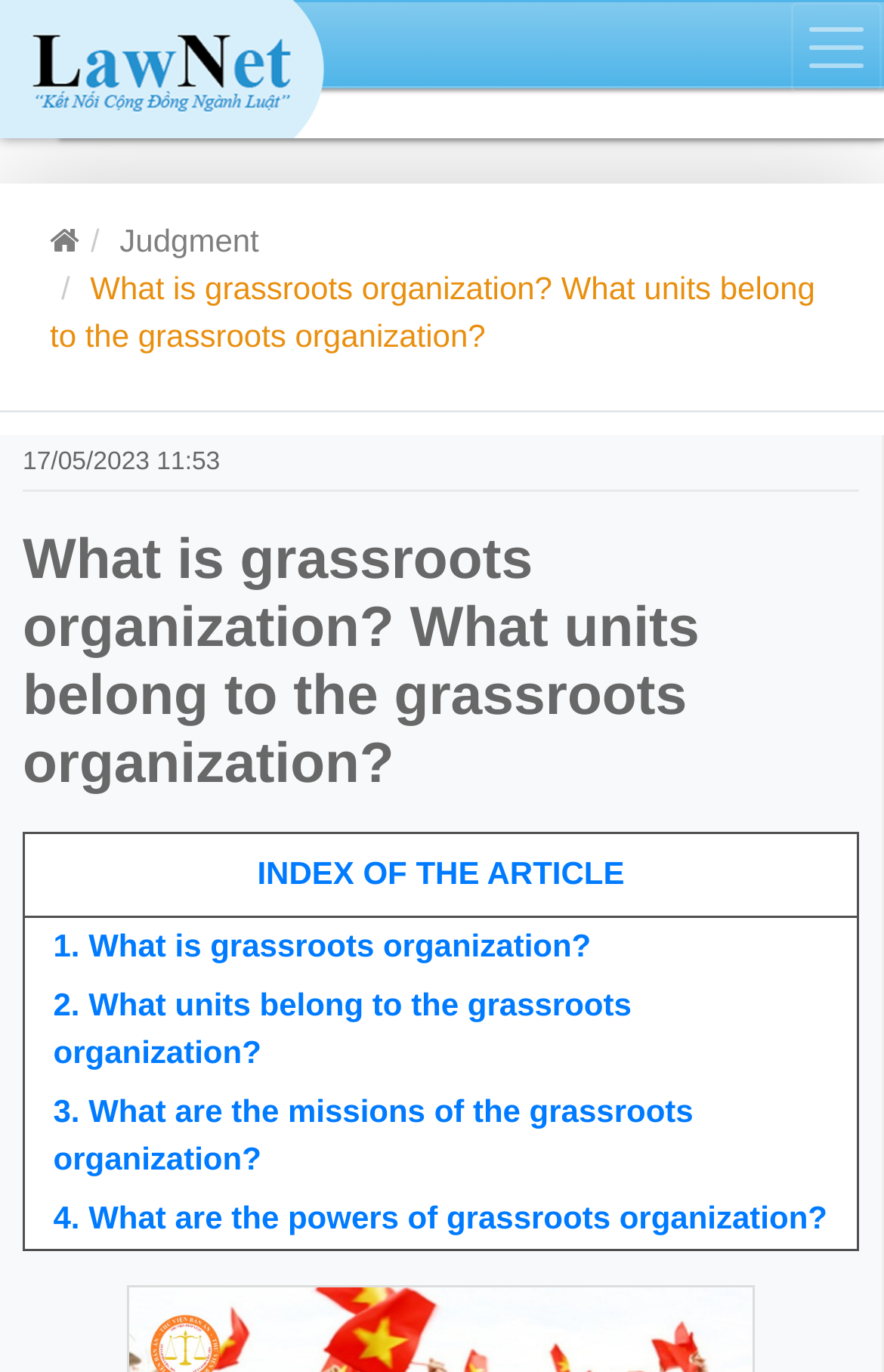Please provide the bounding box coordinate of the region that matches the element description: name="open-menu-left". Coordinates should be in the format (top-left x, top-left y, bottom-right x, bottom-right y) and all values should be between 0 and 1.

[0.895, 0.002, 0.997, 0.068]